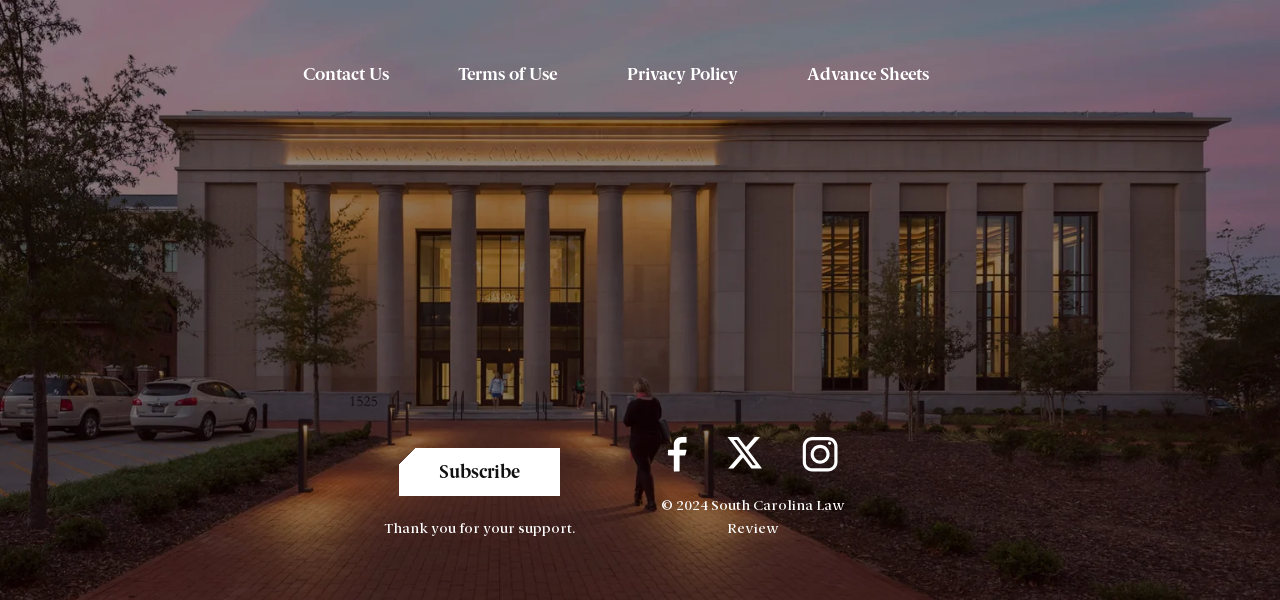Look at the image and give a detailed response to the following question: What is the person in the foreground doing?

The person in the foreground is blurred in motion, suggesting that they are either heading towards the entrance of the building or leaving it.